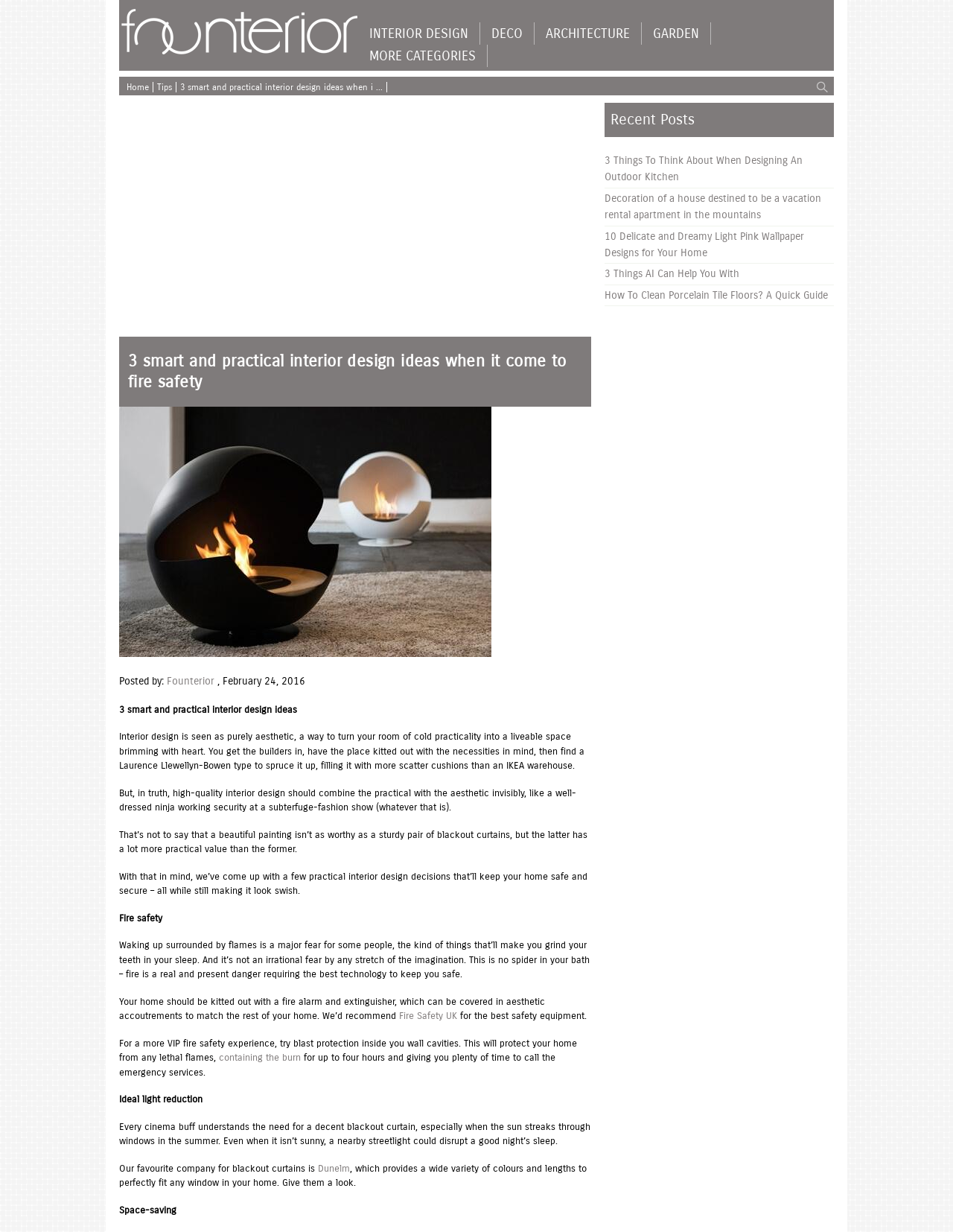Please mark the clickable region by giving the bounding box coordinates needed to complete this instruction: "Explore the 'Recent Posts' section".

[0.634, 0.083, 0.881, 0.111]